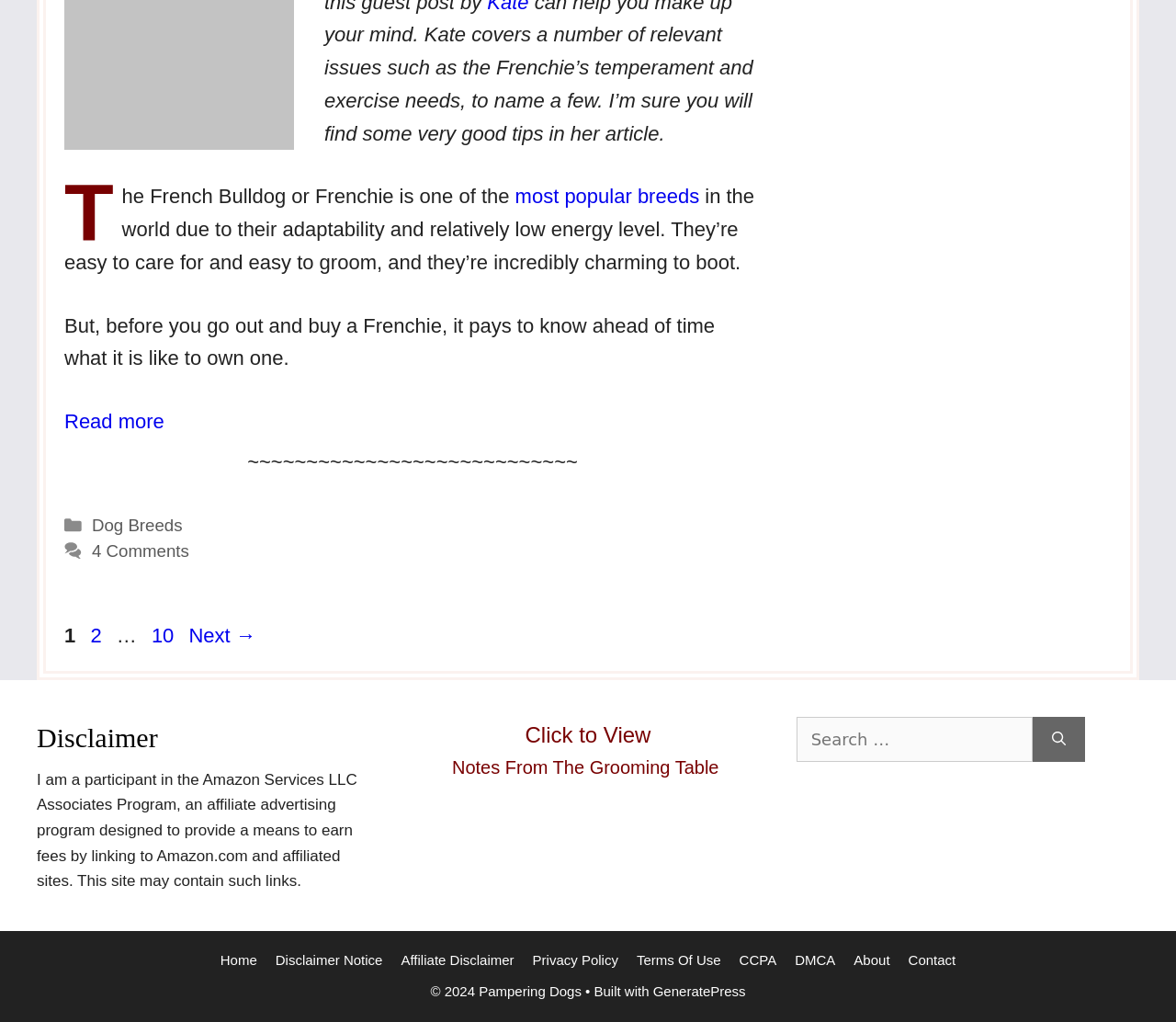Find the bounding box coordinates of the clickable element required to execute the following instruction: "Go to page 2". Provide the coordinates as four float numbers between 0 and 1, i.e., [left, top, right, bottom].

[0.073, 0.611, 0.09, 0.633]